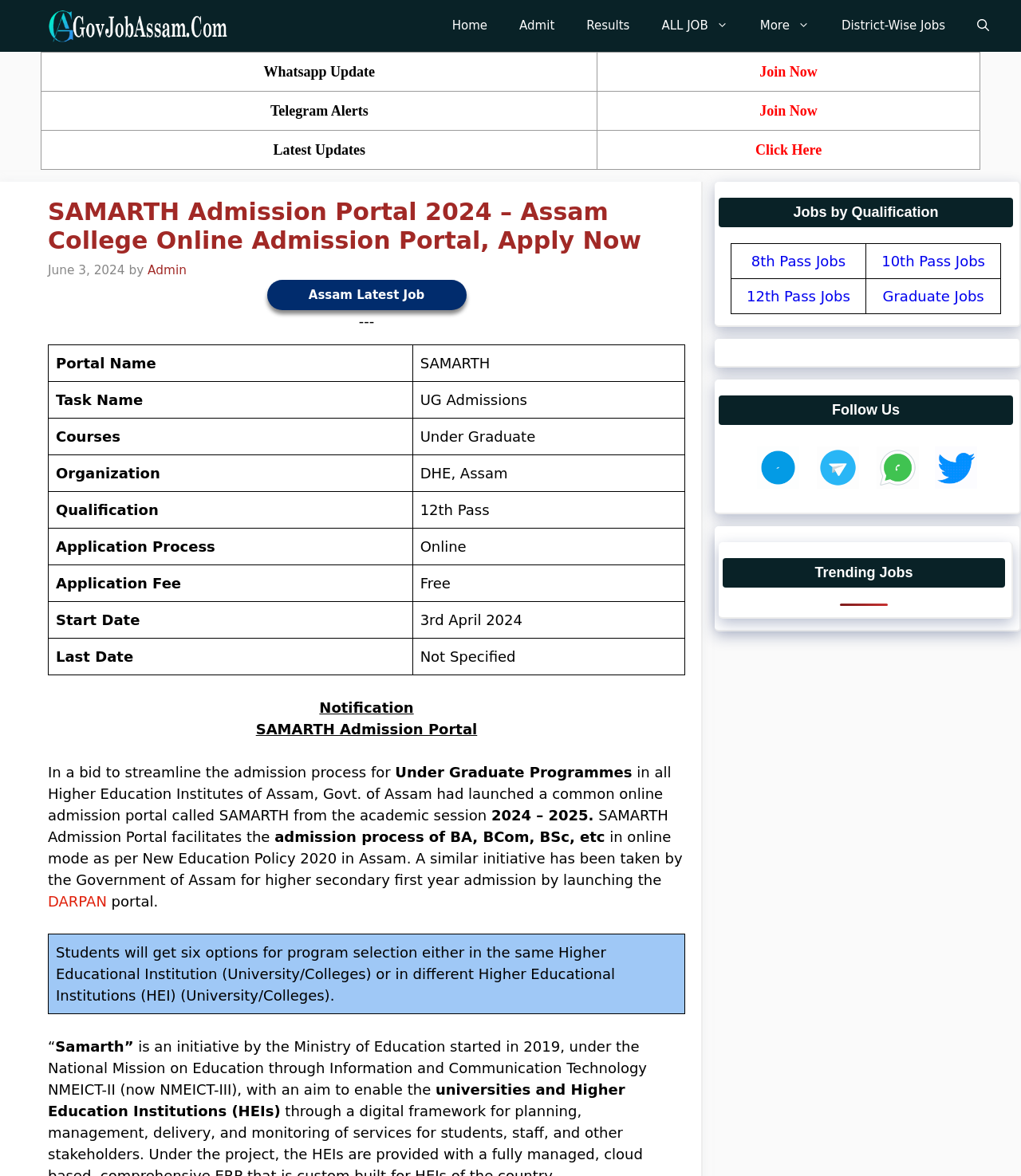Locate the bounding box coordinates of the element I should click to achieve the following instruction: "Click on the 'Click Here' link".

[0.74, 0.12, 0.805, 0.134]